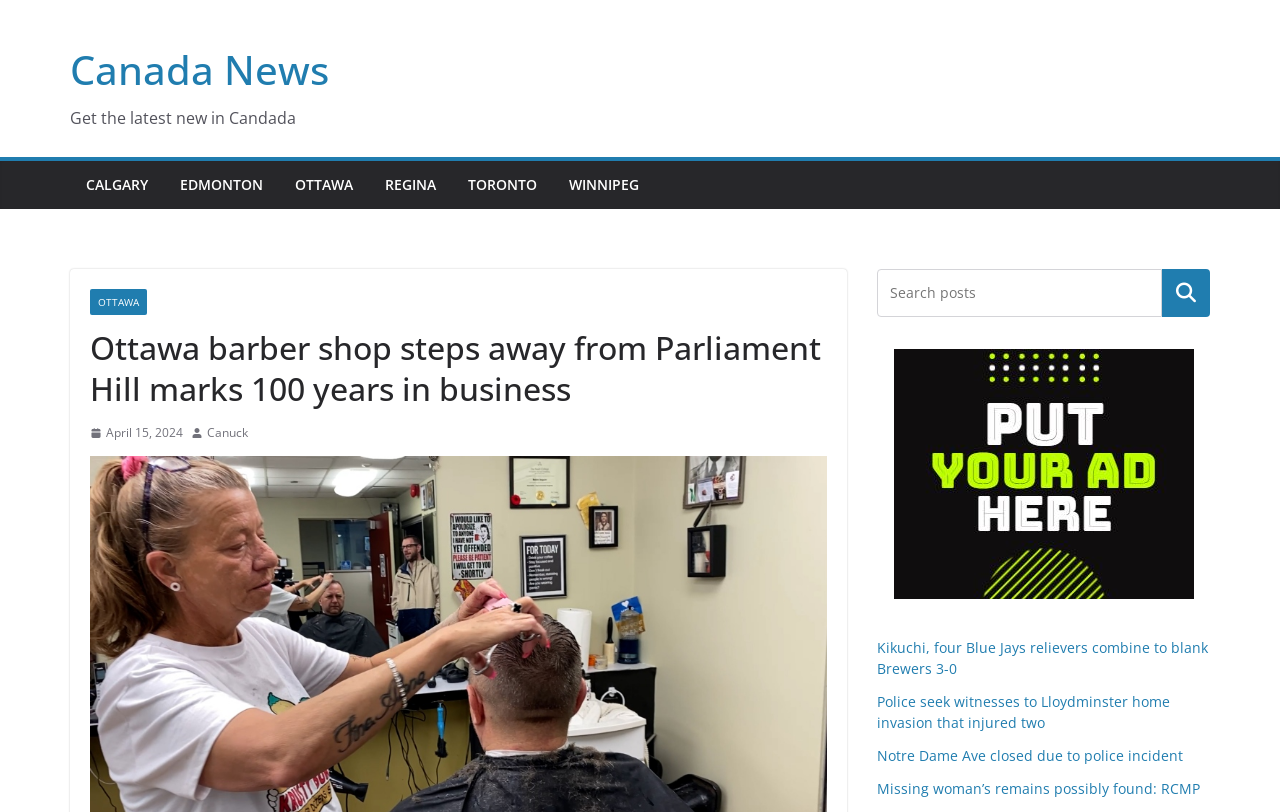Please identify the bounding box coordinates for the region that you need to click to follow this instruction: "Click Canada News".

[0.055, 0.052, 0.257, 0.119]